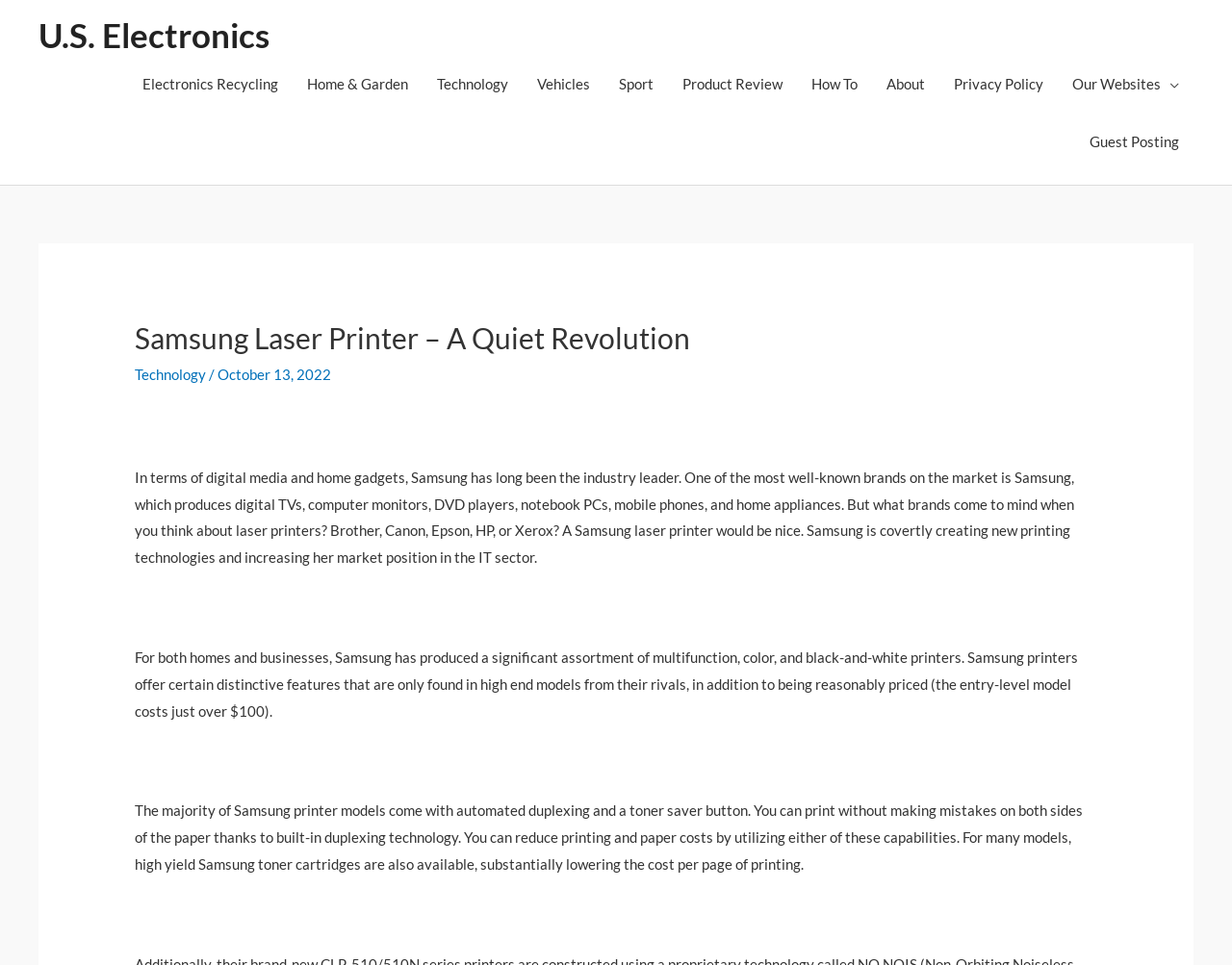Offer a thorough description of the webpage.

The webpage is about Samsung laser printers, with a focus on their features and benefits. At the top left of the page, there is a link to "U.S. Electronics" and a navigation menu with various categories such as "Electronics Recycling", "Home & Garden", "Technology", and more. 

Below the navigation menu, there is a header section with a title "Samsung Laser Printer – A Quiet Revolution" and a subheading that mentions Samsung's industry leadership in digital media and home gadgets. 

To the right of the title, there is a link to "Technology" and a date "October 13, 2022". Below this section, there is a block of text that discusses Samsung's production of digital TVs, computer monitors, and other home appliances, and how they are also creating new printing technologies. 

The text then describes Samsung's range of multifunction, color, and black-and-white printers, highlighting their affordability and unique features such as automated duplexing and a toner saver button. These features allow for cost-effective and mistake-free printing. The page also mentions the availability of high-yield Samsung toner cartridges, which can further reduce printing costs.